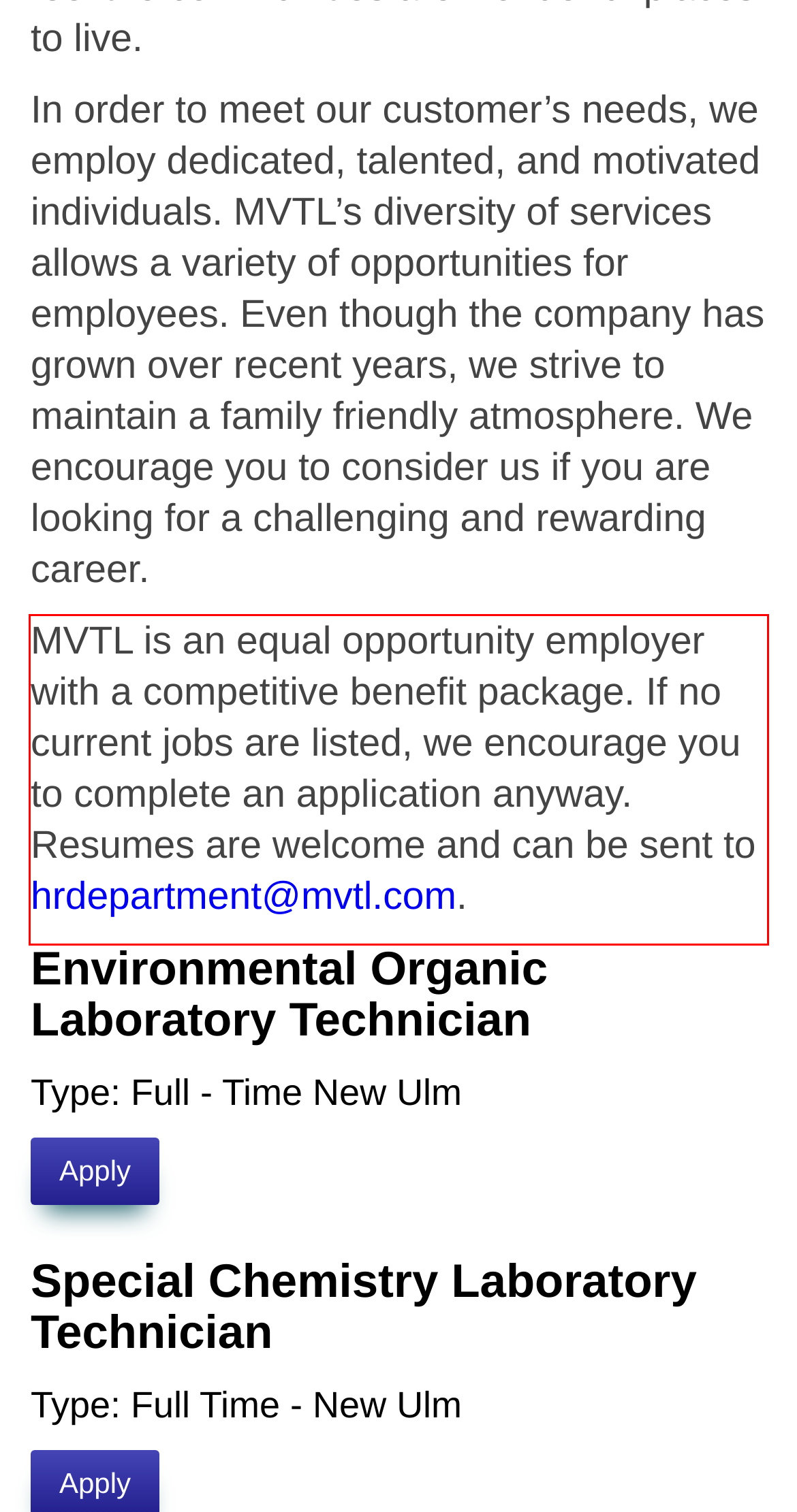You are presented with a screenshot containing a red rectangle. Extract the text found inside this red bounding box.

MVTL is an equal opportunity employer with a competitive benefit package. If no current jobs are listed, we encourage you to complete an application anyway. Resumes are welcome and can be sent to hrdepartment@mvtl.com.